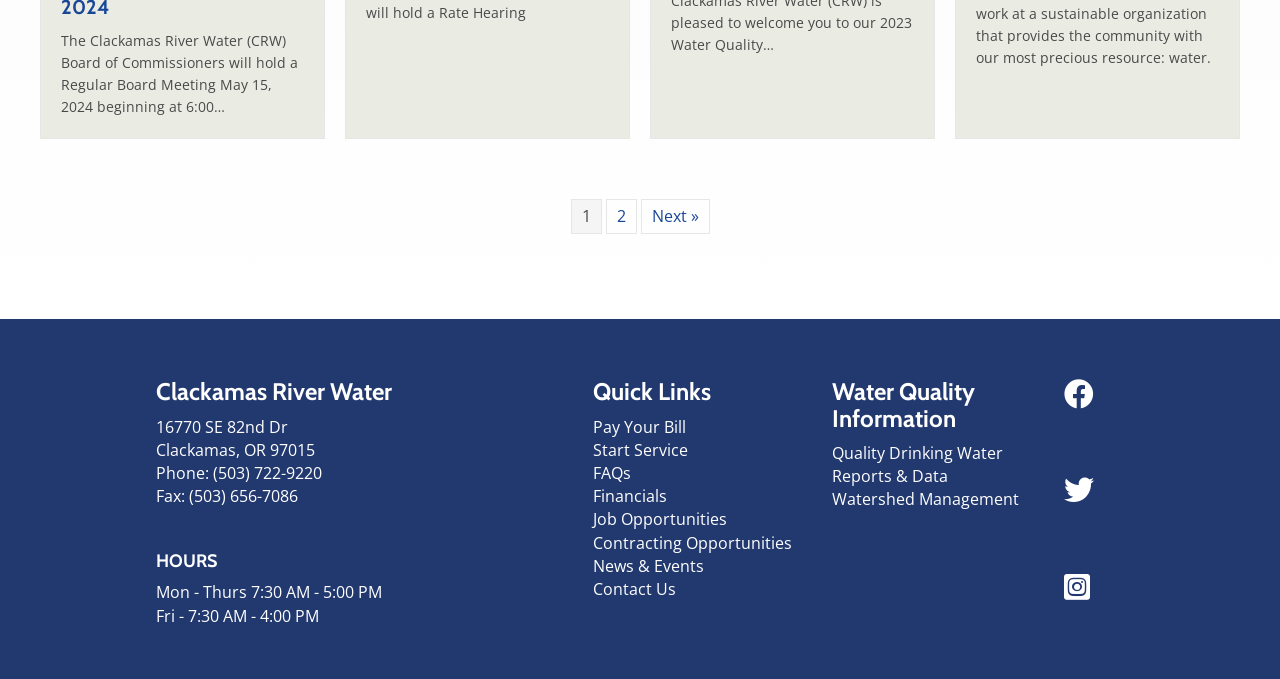Please find and report the bounding box coordinates of the element to click in order to perform the following action: "View recent post 'Mastering the Sky Advanced Drone Photography Techniques'". The coordinates should be expressed as four float numbers between 0 and 1, in the format [left, top, right, bottom].

None